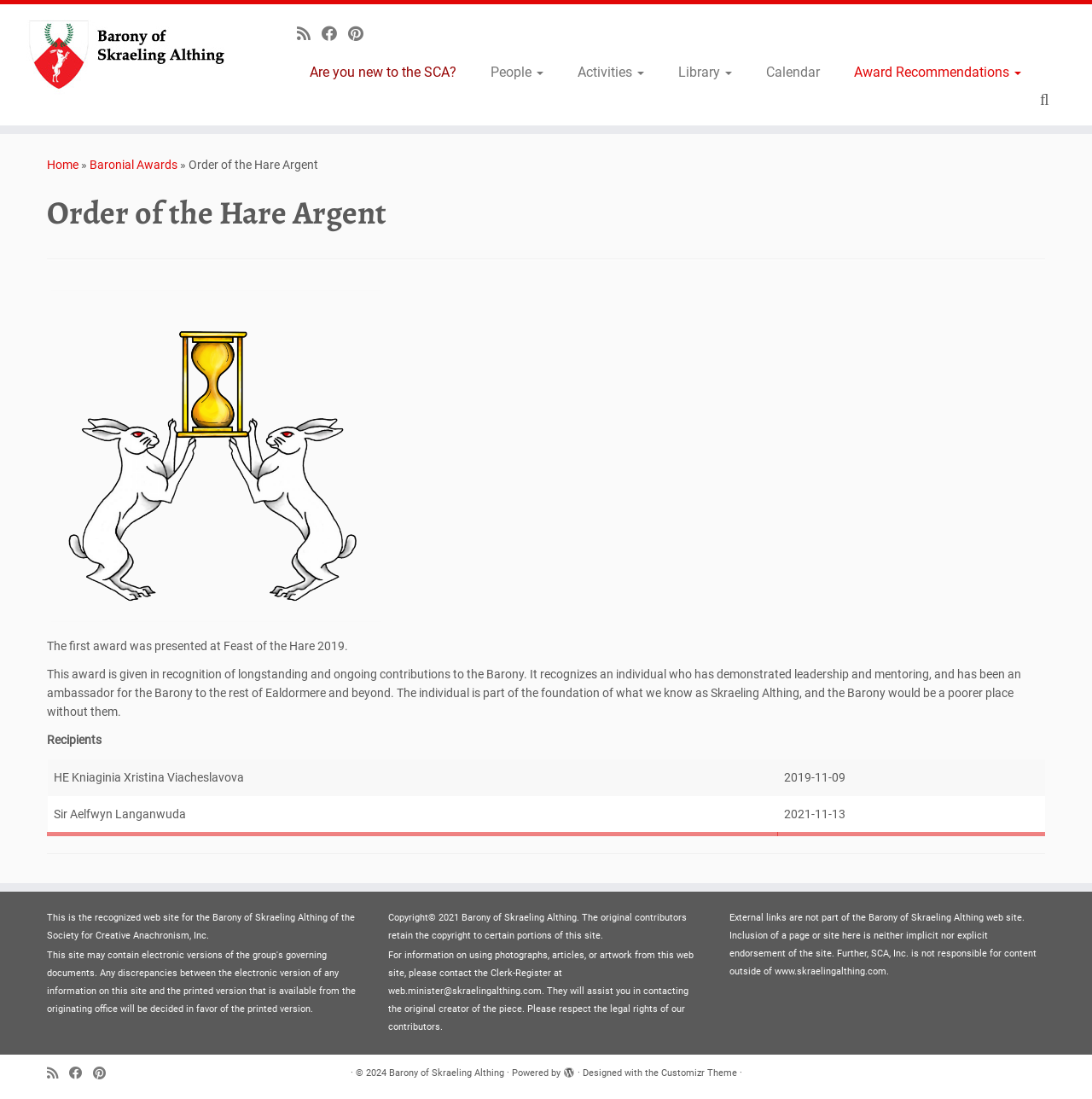Locate the bounding box coordinates of the item that should be clicked to fulfill the instruction: "Click the Post Comment button".

None